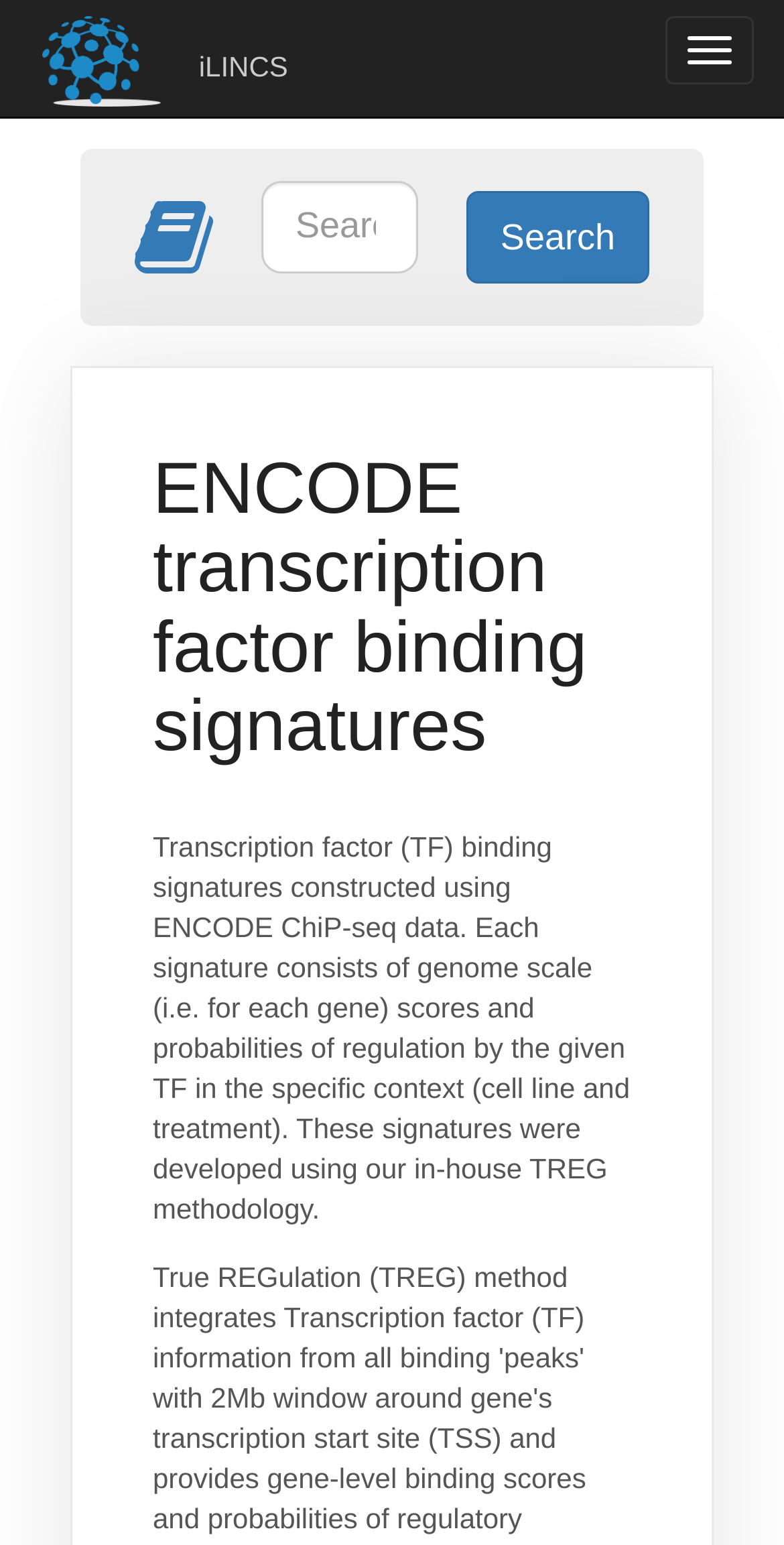What is the name of the methodology used to develop transcription factor binding signatures?
Please give a well-detailed answer to the question.

According to the webpage, the transcription factor binding signatures are developed using an in-house methodology called TREG methodology, which is mentioned in the description of the transcription factor binding signatures.